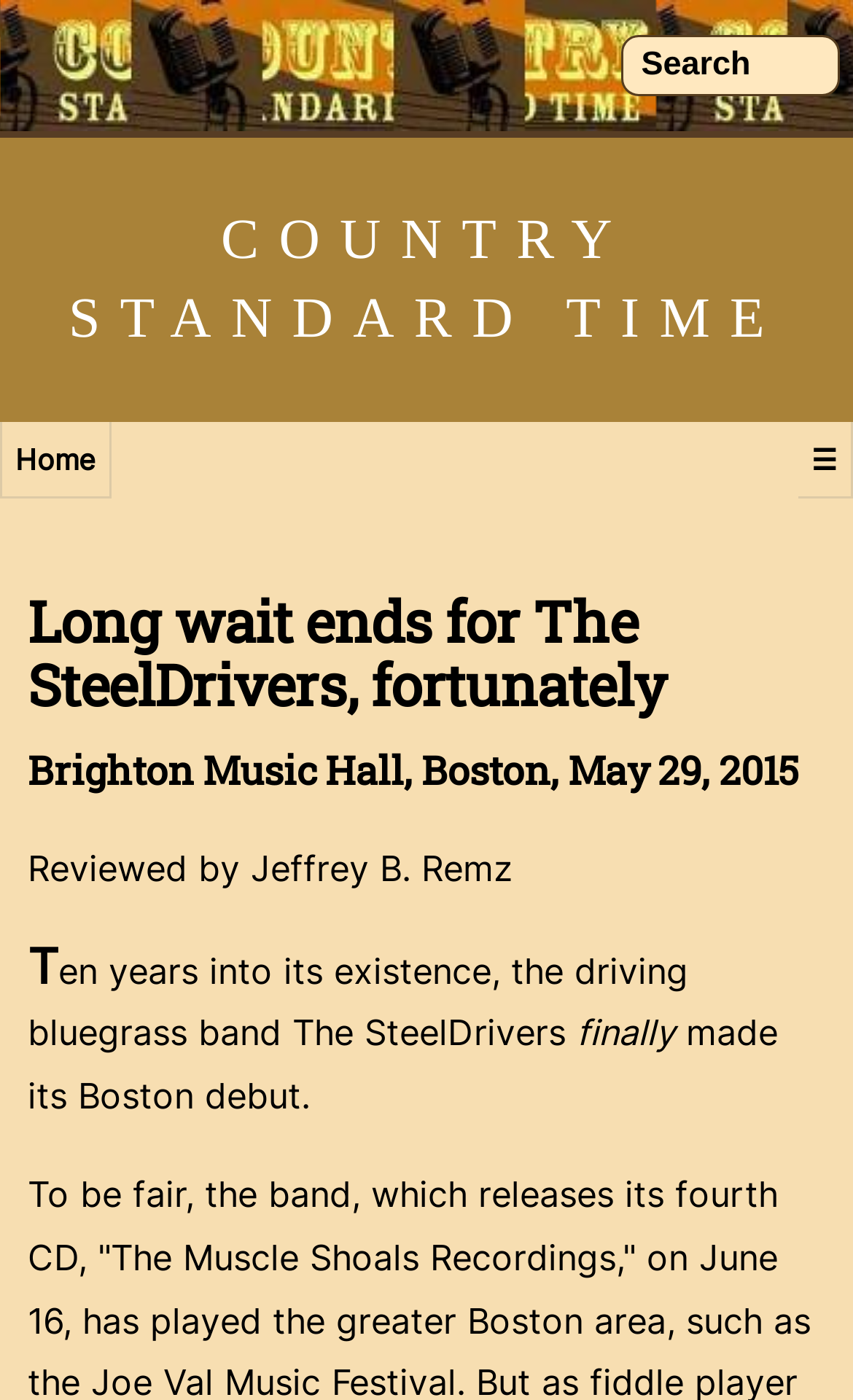Using the information from the screenshot, answer the following question thoroughly:
Who wrote the concert review?

I found the answer by looking at the StaticText 'Reviewed by Jeffrey B. Remz' which credits the author of the concert review.